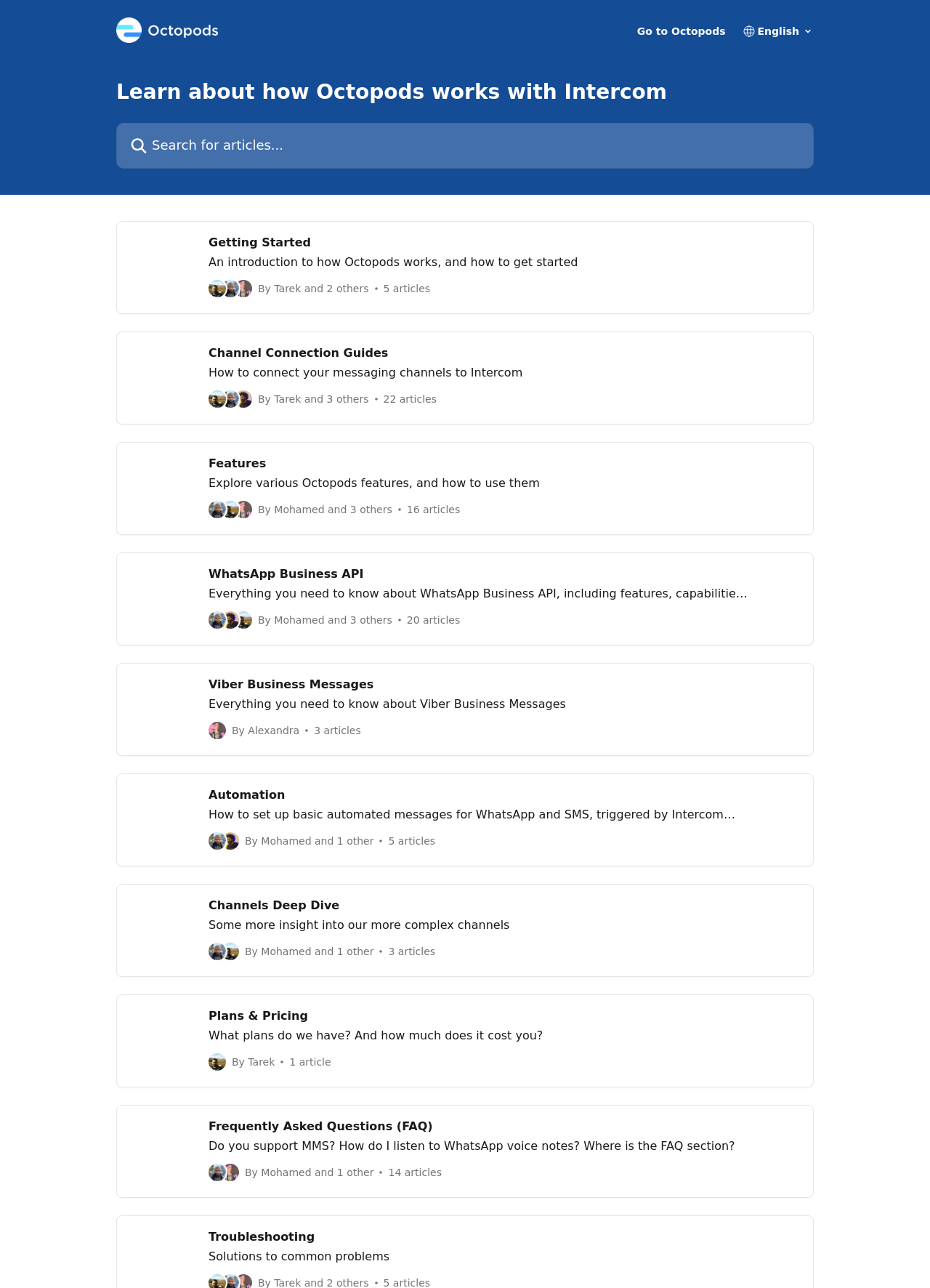Please provide a one-word or short phrase answer to the question:
What is the name of the section that has articles about WhatsApp Business API?

WhatsApp Business API